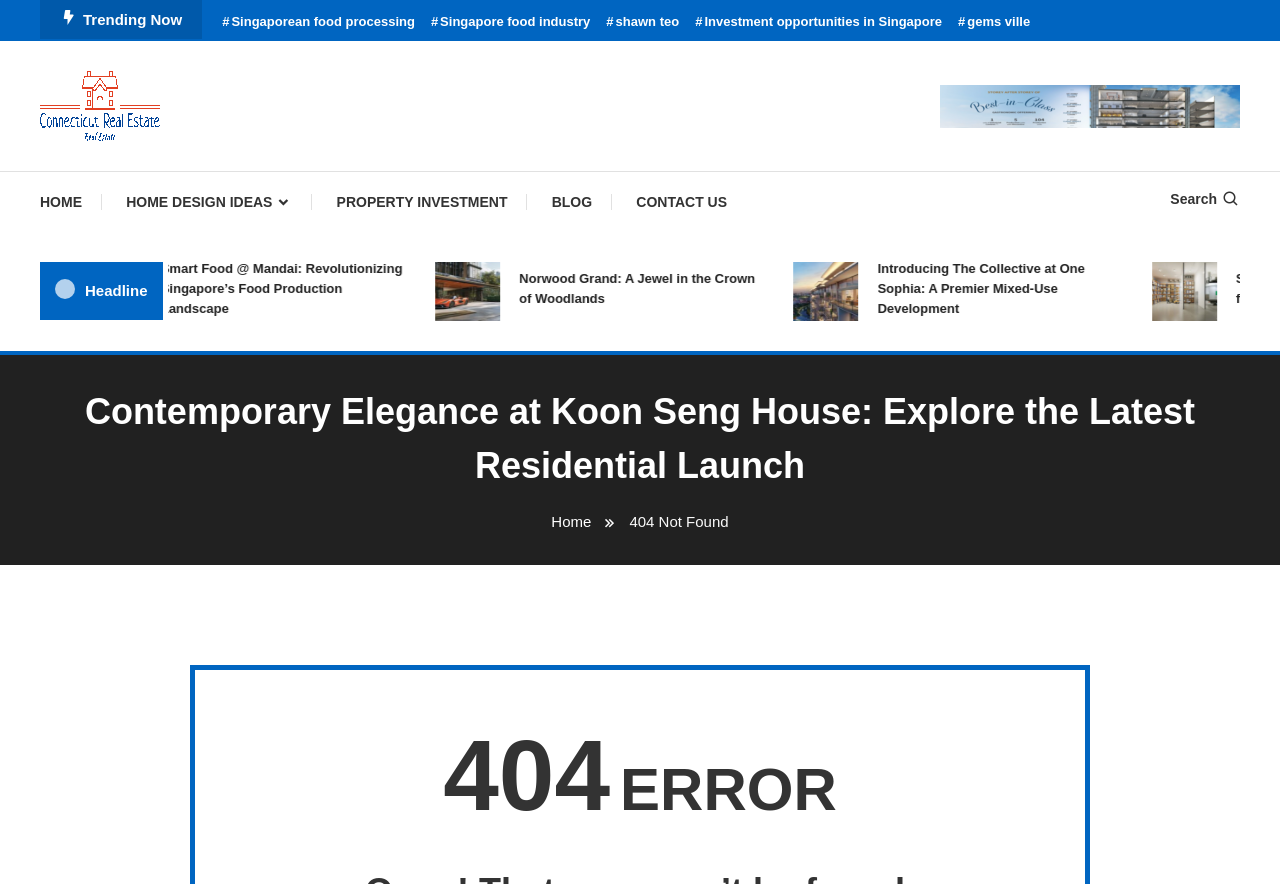Provide a one-word or brief phrase answer to the question:
What is the purpose of the website?

Guiding You to build your Property Portfolio